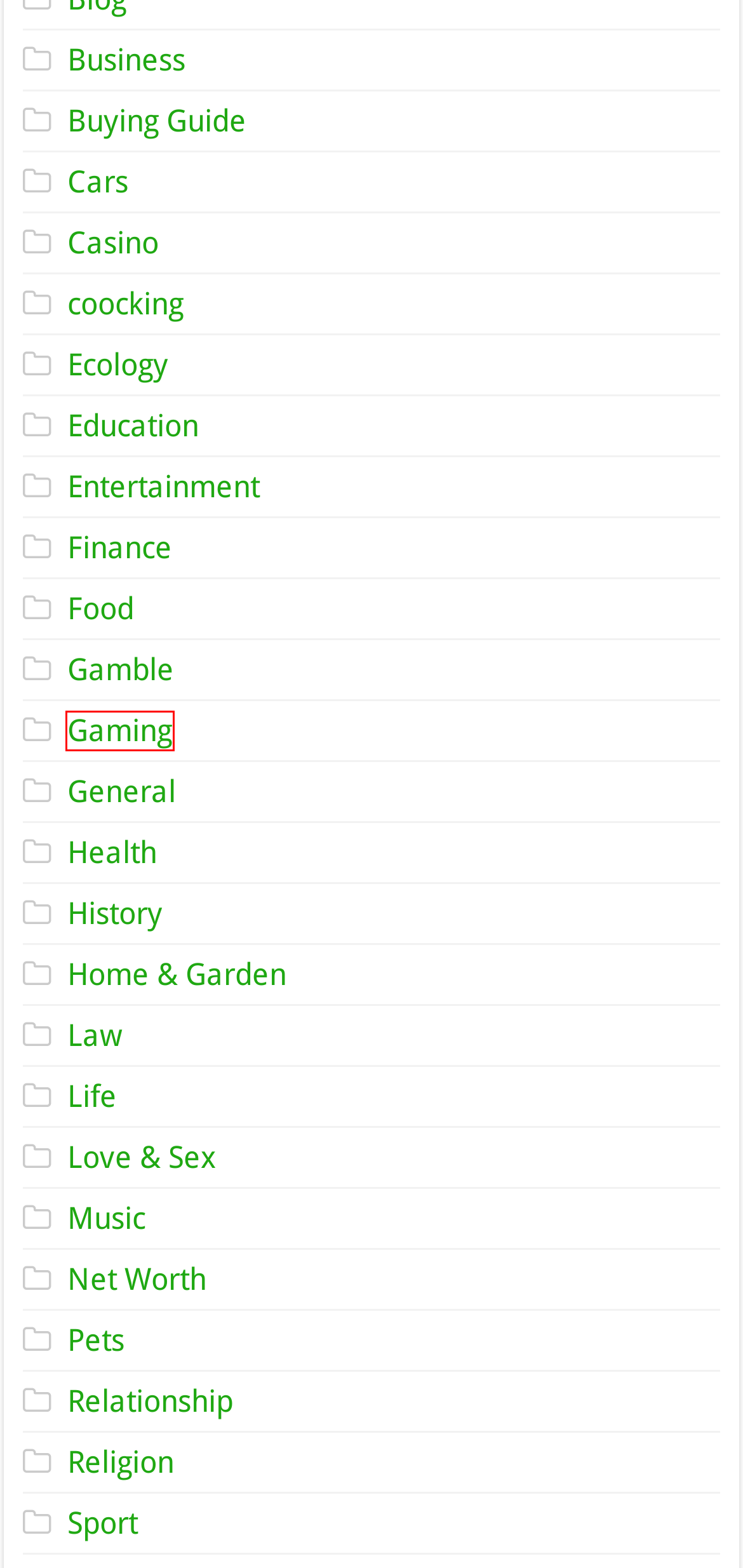View the screenshot of the webpage containing a red bounding box around a UI element. Select the most fitting webpage description for the new page shown after the element in the red bounding box is clicked. Here are the candidates:
A. Gaming Archives - Vermont Republic
B. Music Archives - Vermont Republic
C. History Archives - Vermont Republic
D. Gamble Archives - Vermont Republic
E. Cars Archives - Vermont Republic
F. Law Archives - Vermont Republic
G. Relationship Archives - Vermont Republic
H. Business Archives - Vermont Republic

A